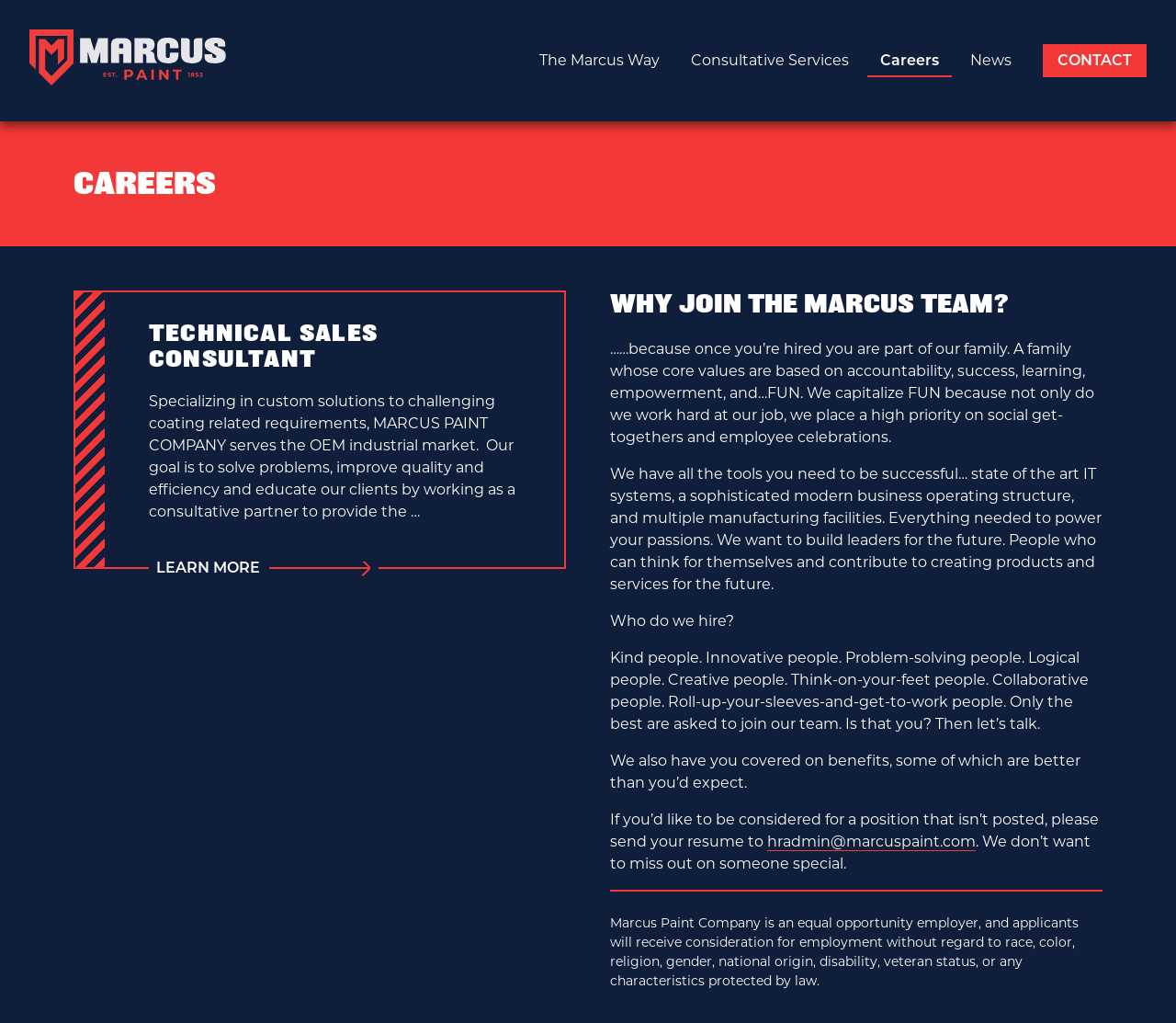Identify the bounding box of the HTML element described as: "wedding day".

None